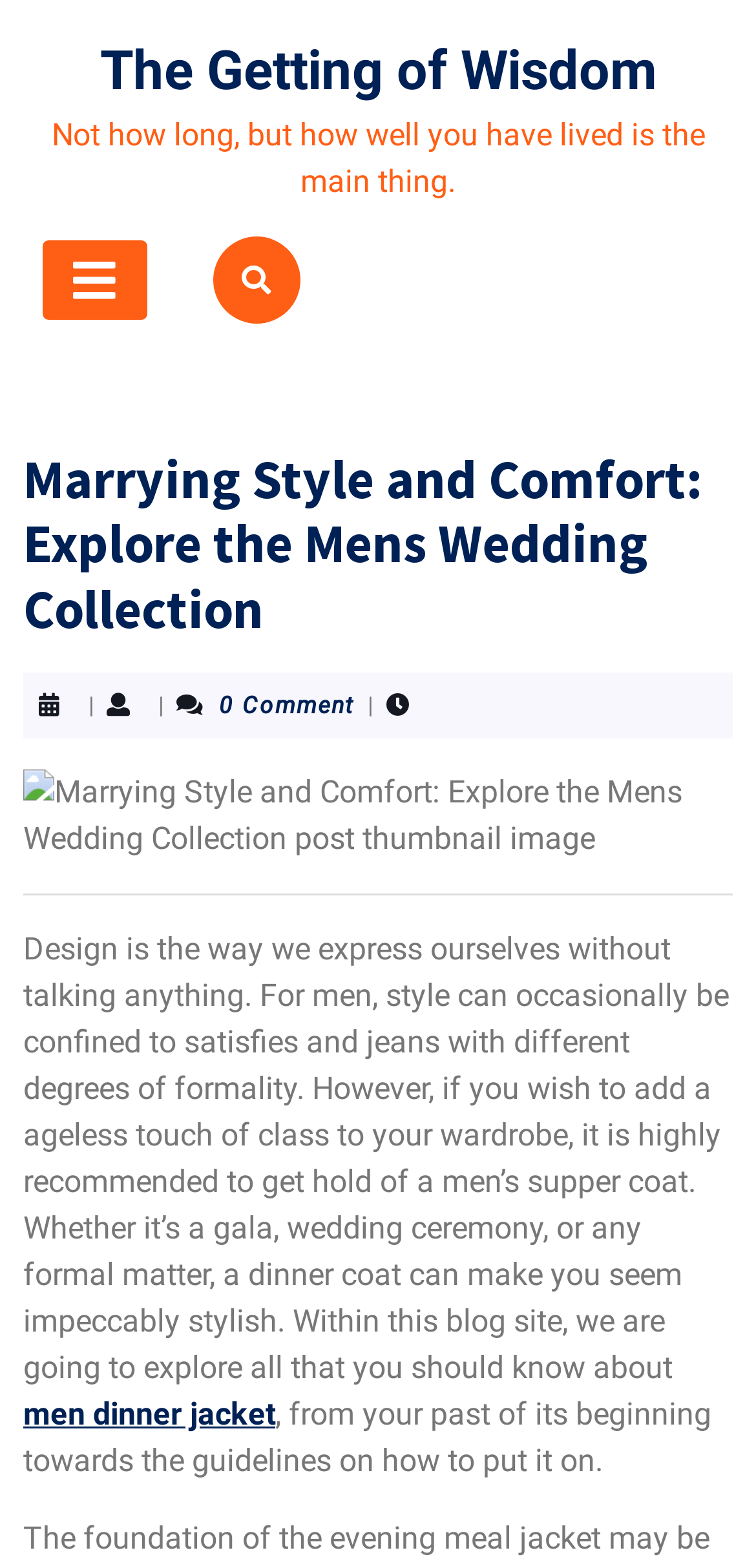Create a detailed narrative describing the layout and content of the webpage.

The webpage is about exploring the men's wedding collection, with a focus on marrying style and comfort. At the top, there is a link to "The Getting of Wisdom" and a quote "Not how long, but how well you have lived is the main thing." Below the quote, there is an open button and a link with a font awesome icon.

The main content of the webpage is divided into sections. The first section has a heading "Marrying Style and Comfort: Explore the Mens Wedding Collection" and is accompanied by a post thumbnail image. Below the heading, there are three vertical lines separated by text "0 Comment". 

The main article starts below the image, discussing the importance of style and class in men's fashion, particularly with the use of a men's dinner jacket. The article provides information on the history of the dinner jacket and guidelines on how to wear it. There is a link to "men dinner jacket" within the article. The text is presented in a clean and easy-to-read format, with a clear hierarchy of headings and paragraphs.